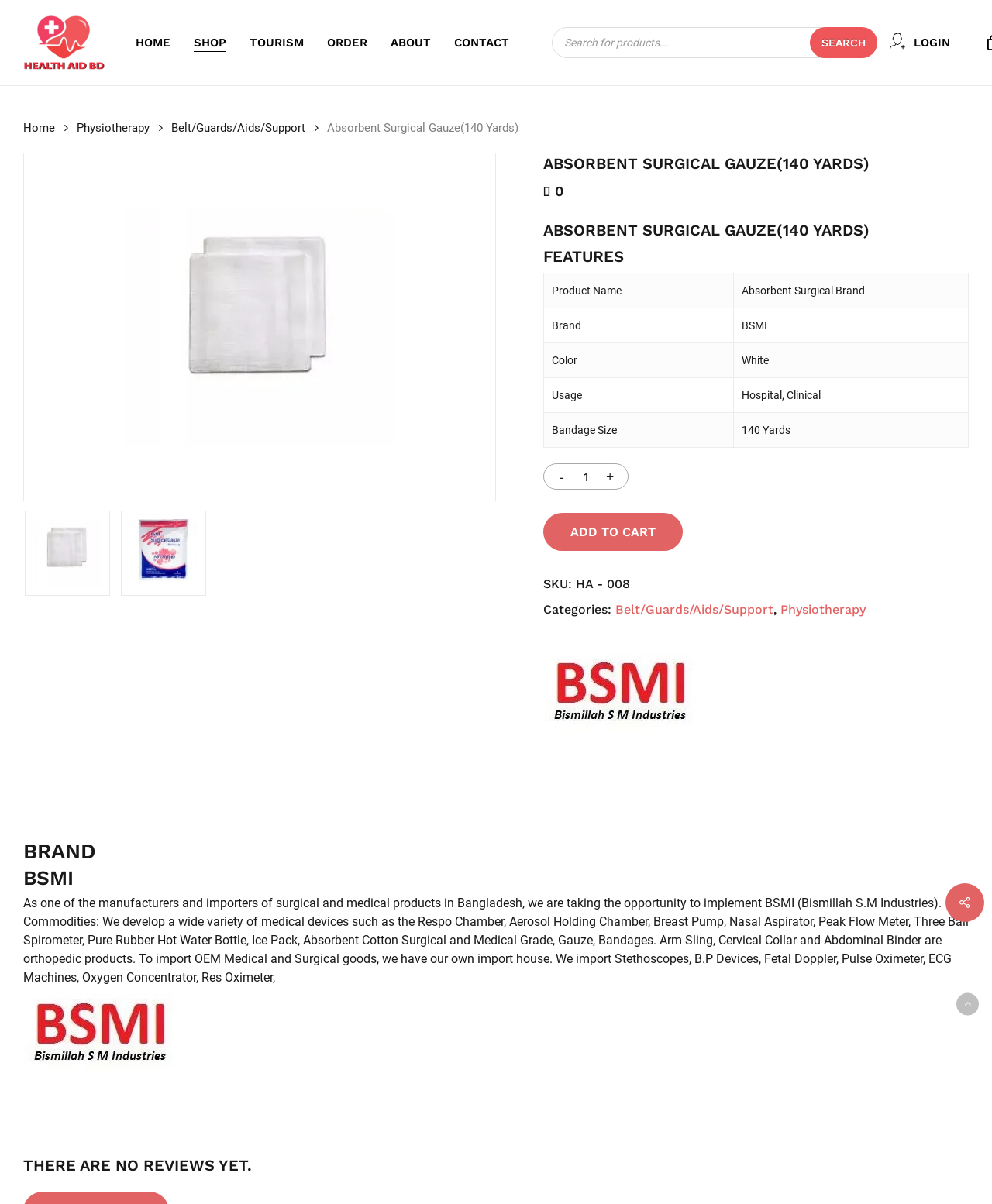What is the quantity of the product that can be added to the cart?
Refer to the screenshot and deliver a thorough answer to the question presented.

The quantity of the product that can be added to the cart can be found in the spinbutton 'Product quantity' which has a minimum value of 1.